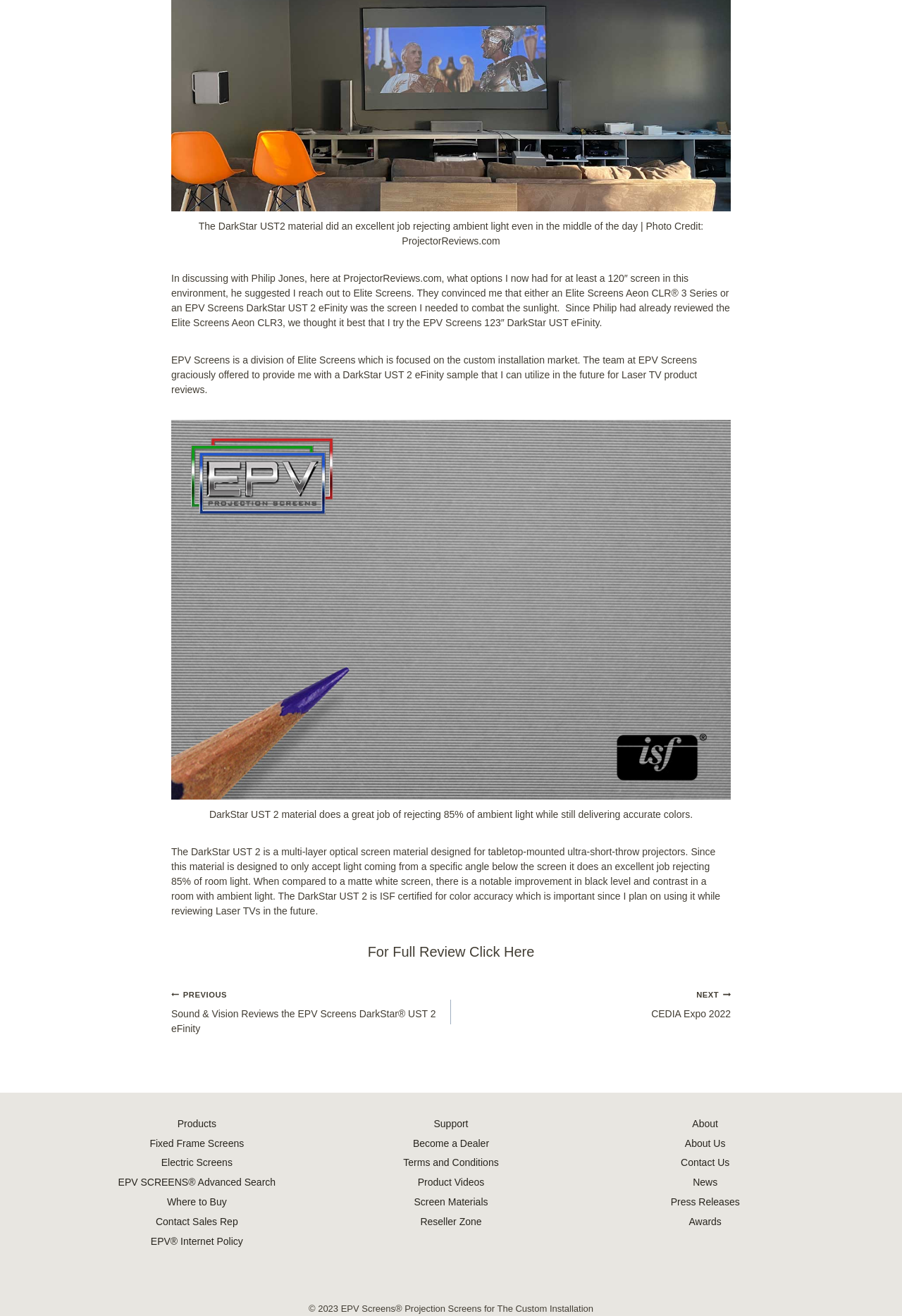Identify the bounding box coordinates of the element to click to follow this instruction: 'Click on 'Contact Sales Rep''. Ensure the coordinates are four float values between 0 and 1, provided as [left, top, right, bottom].

[0.089, 0.921, 0.347, 0.936]